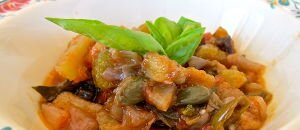In what cuisine is Caponata a staple?
Can you provide a detailed and comprehensive answer to the question?

The caption states that Caponata is a versatile staple in Mediterranean cuisine, indicating that it is a traditional and essential dish in this culinary tradition.